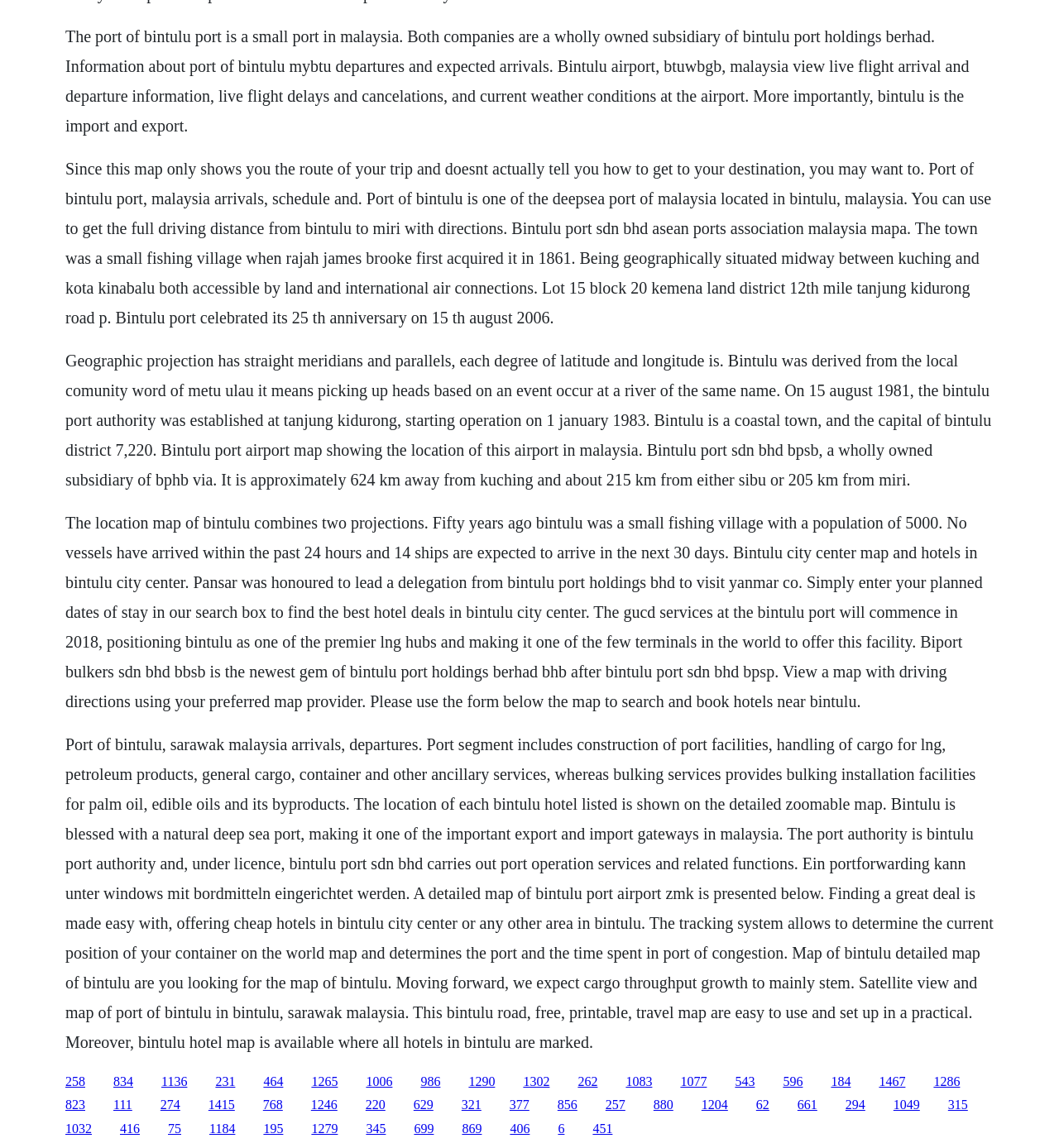Please give a succinct answer using a single word or phrase:
What is the anniversary date of Bintulu Port?

15th August 2006